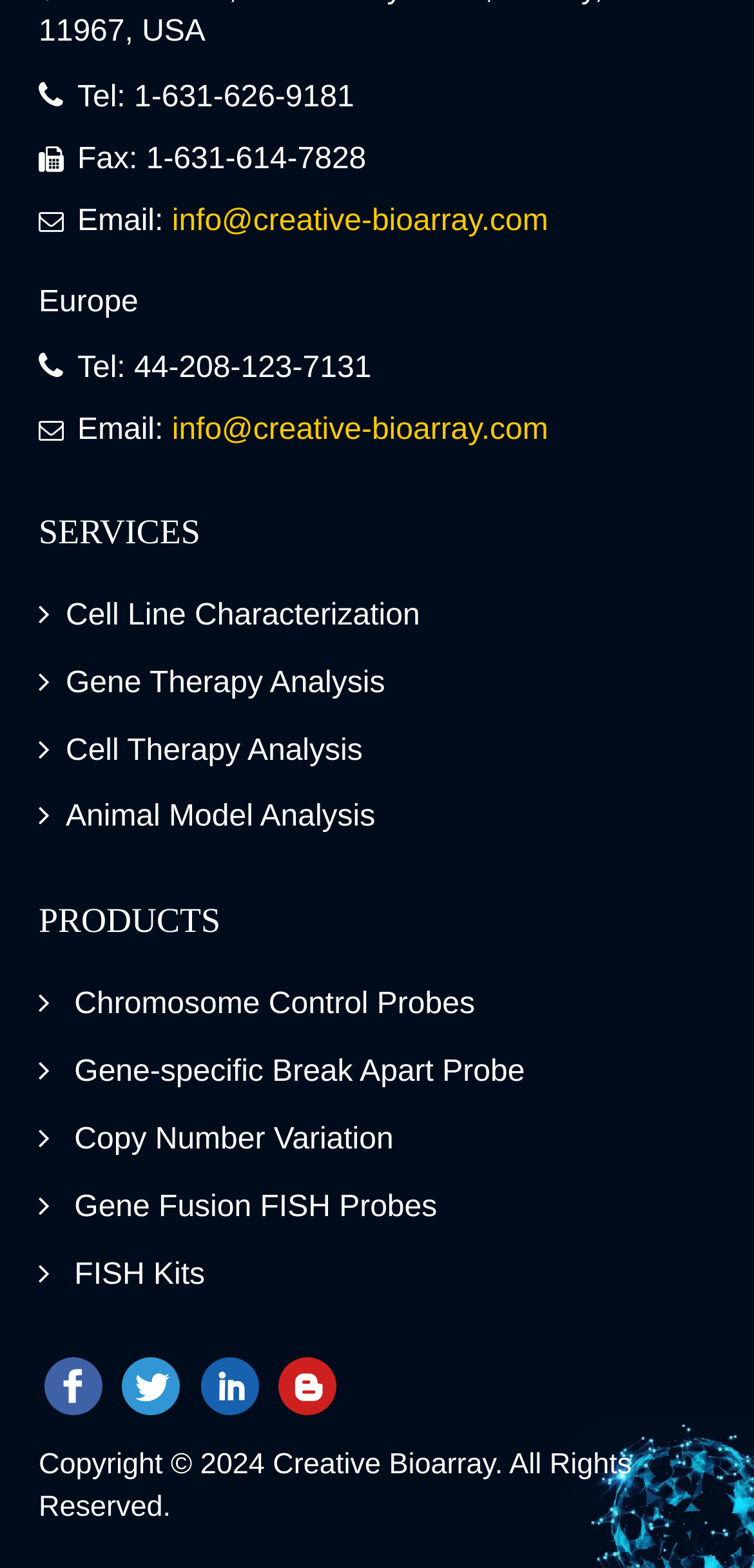Find the bounding box coordinates of the element to click in order to complete the given instruction: "Send an email to the company."

[0.228, 0.131, 0.727, 0.152]